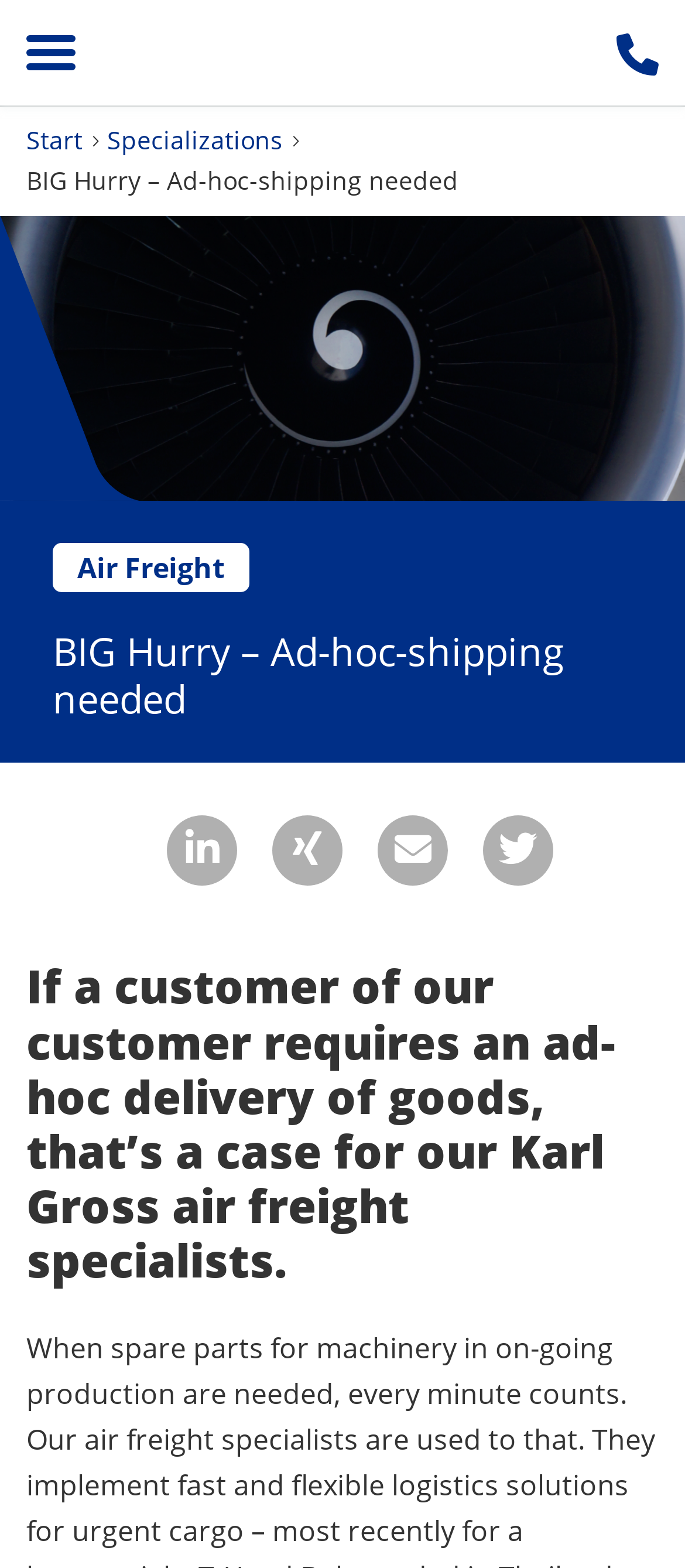How many social media sharing options are available?
Give a thorough and detailed response to the question.

There are four social media sharing options available, namely 'Share on LinkedIn', 'Share on XING', 'Send by email', and 'Share on Twitter', as indicated by the buttons with these labels.